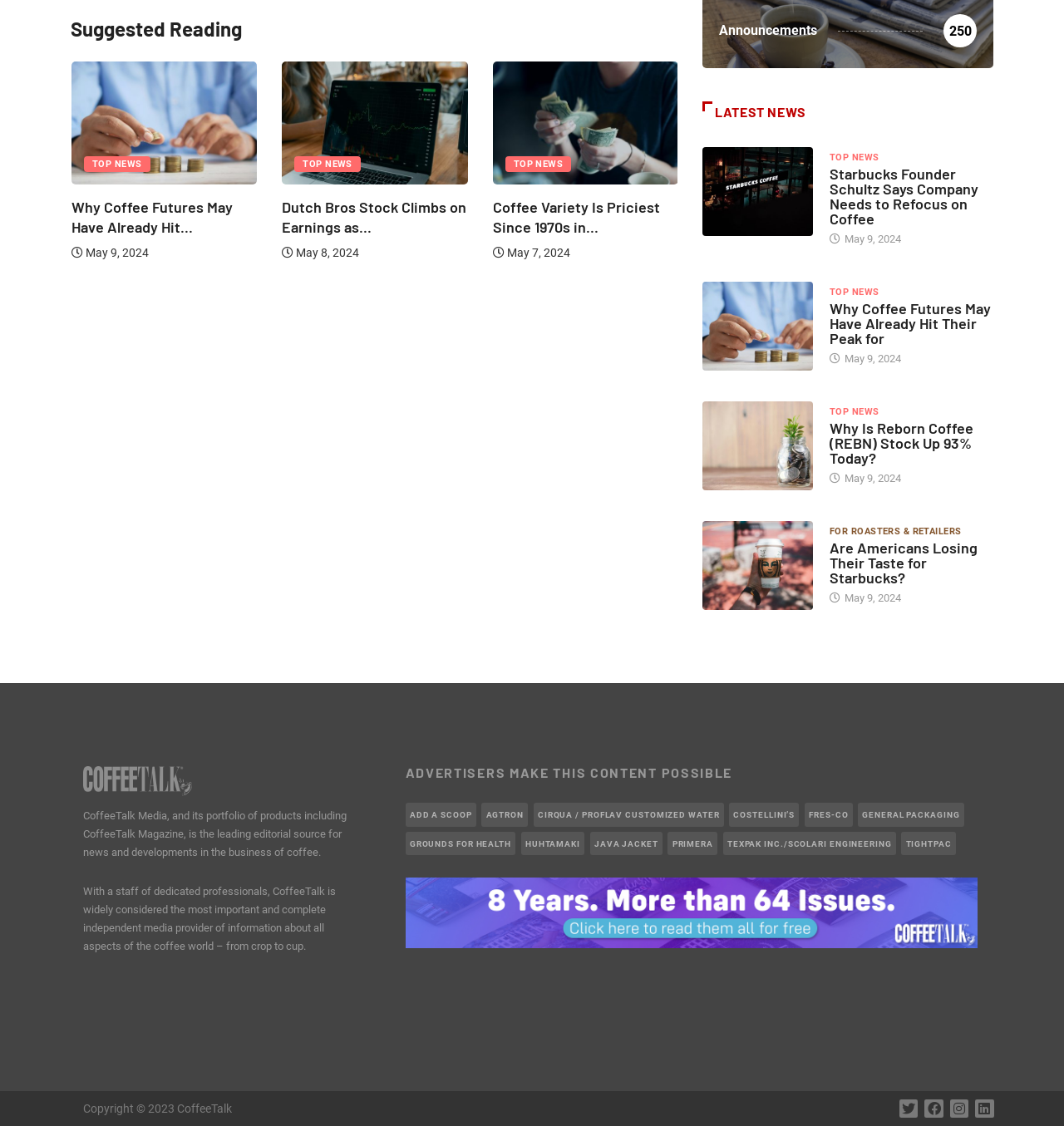Determine the bounding box for the UI element as described: "parent_node: TOP NEWS". The coordinates should be represented as four float numbers between 0 and 1, formatted as [left, top, right, bottom].

[0.463, 0.055, 0.637, 0.164]